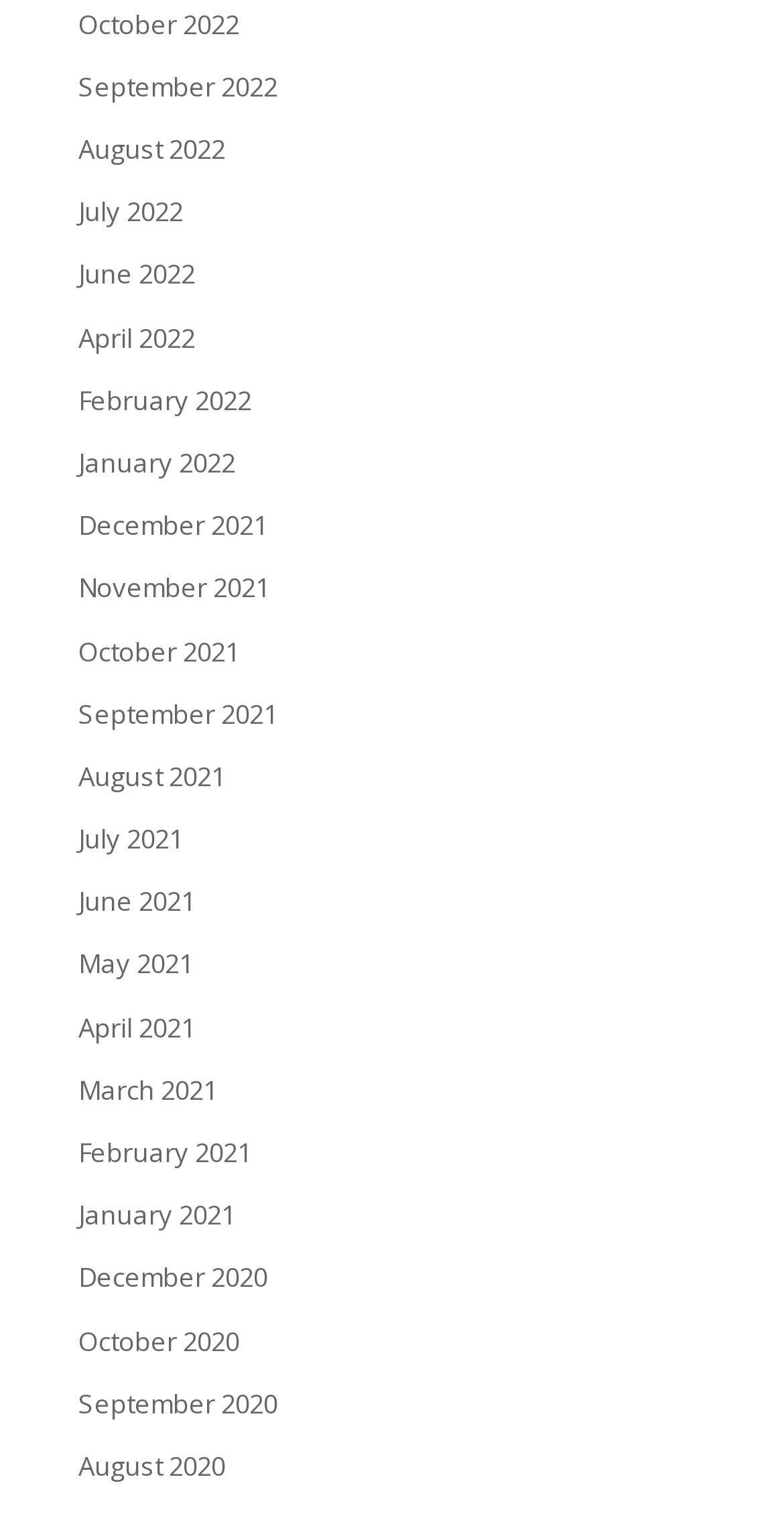What is the most recent month listed?
Refer to the image and provide a concise answer in one word or phrase.

October 2022